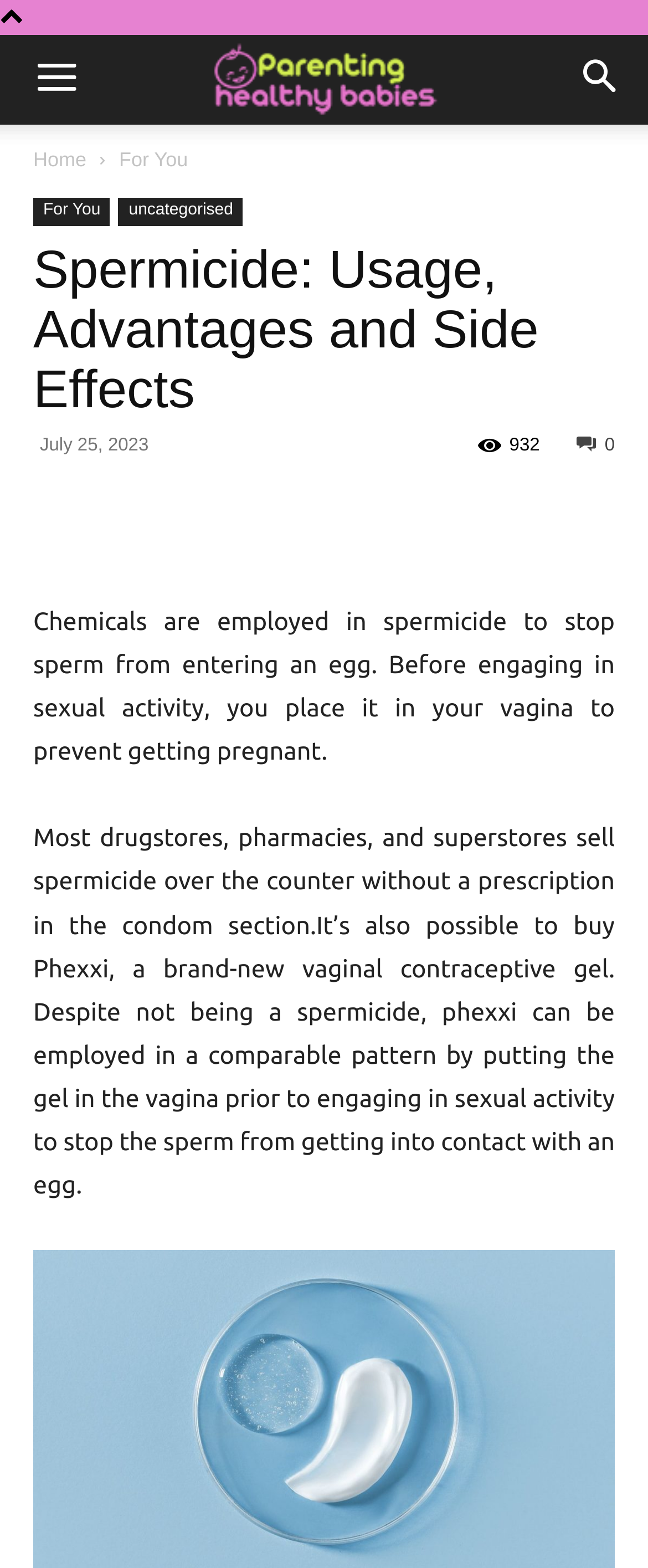Predict the bounding box of the UI element based on this description: "For You".

[0.184, 0.094, 0.29, 0.109]